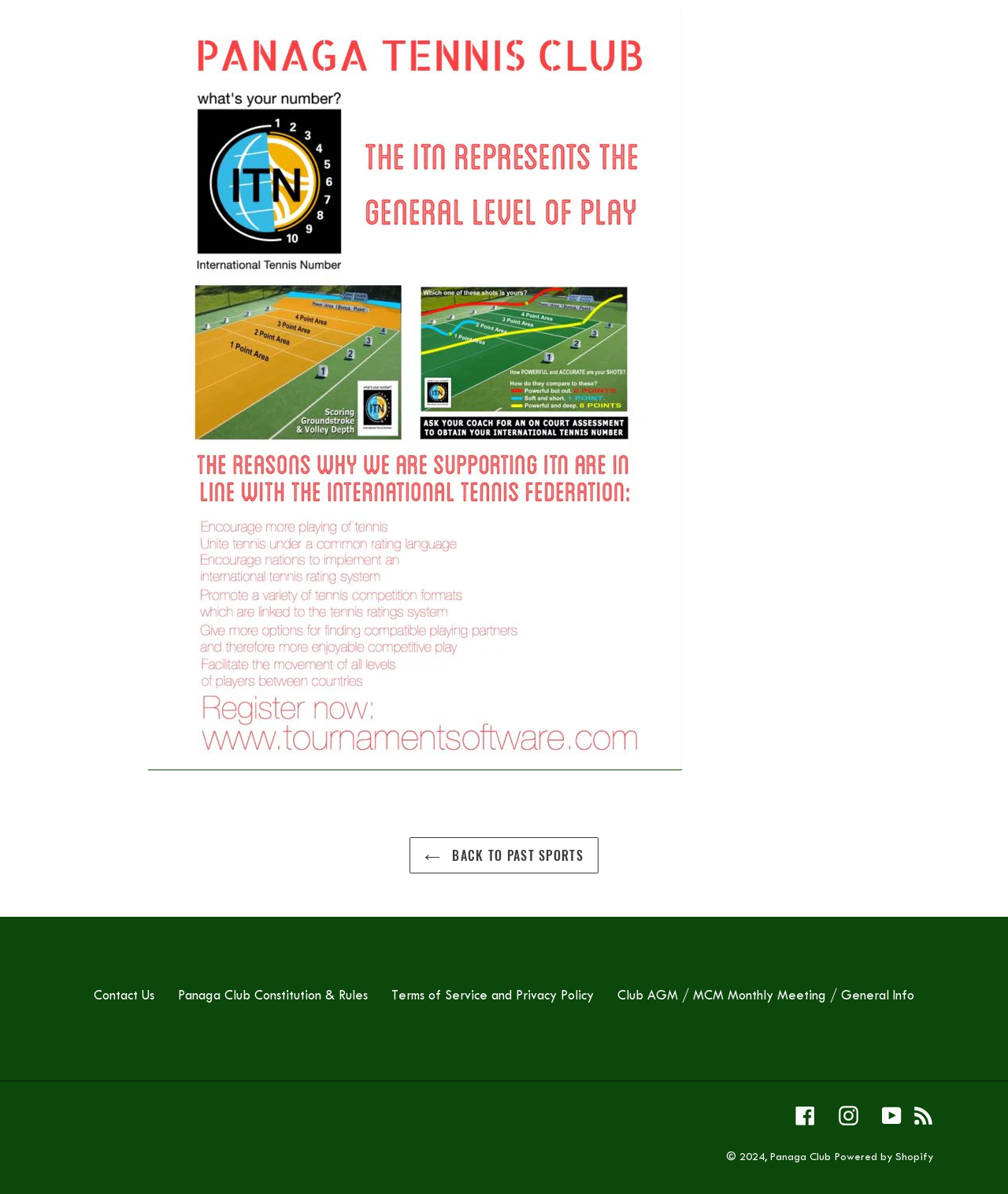Determine the coordinates of the bounding box that should be clicked to complete the instruction: "View Panaga Club Constitution & Rules". The coordinates should be represented by four float numbers between 0 and 1: [left, top, right, bottom].

[0.177, 0.827, 0.365, 0.839]